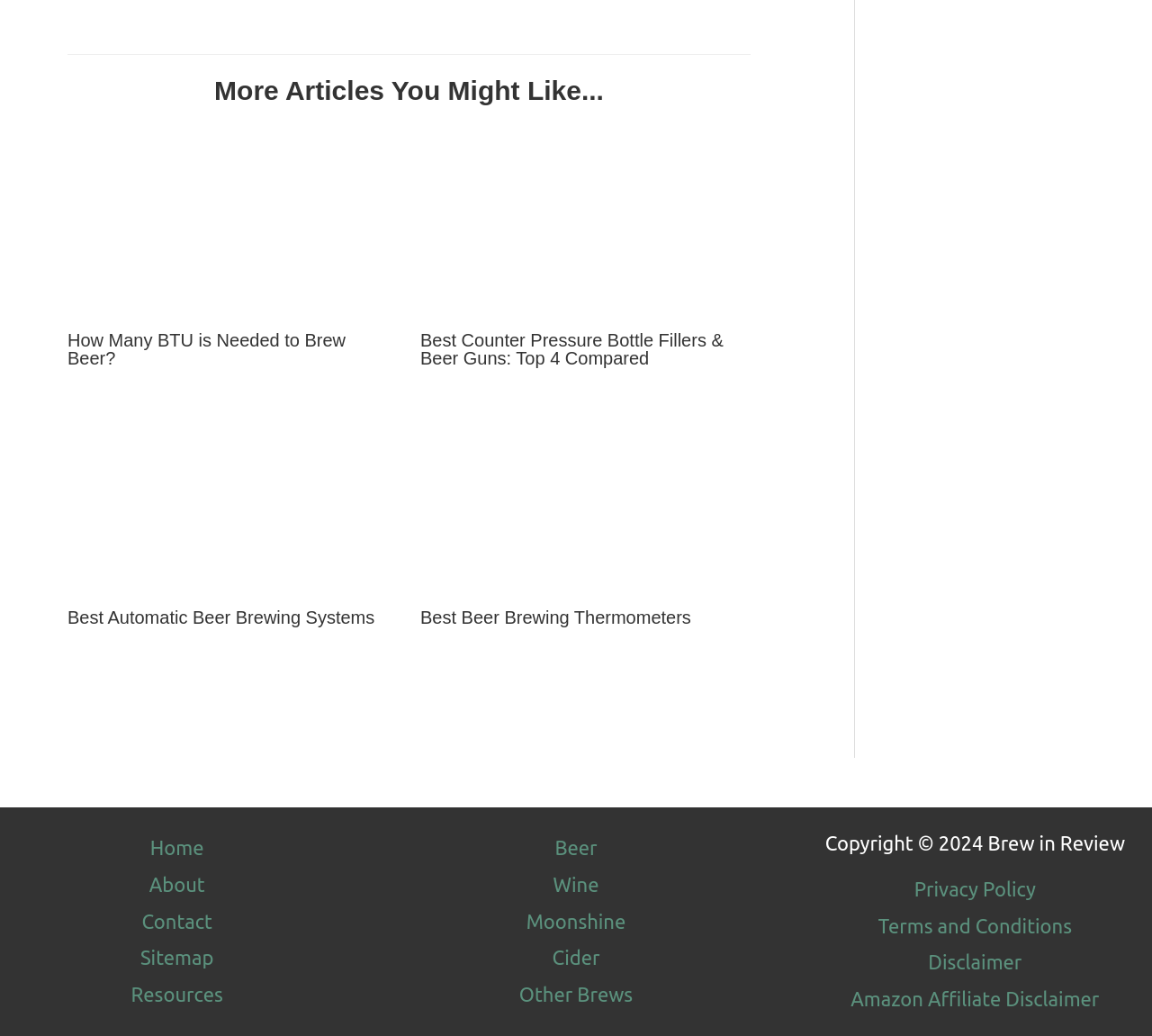Please give a one-word or short phrase response to the following question: 
What is the purpose of the 'Resources' link in the footer?

Unknown